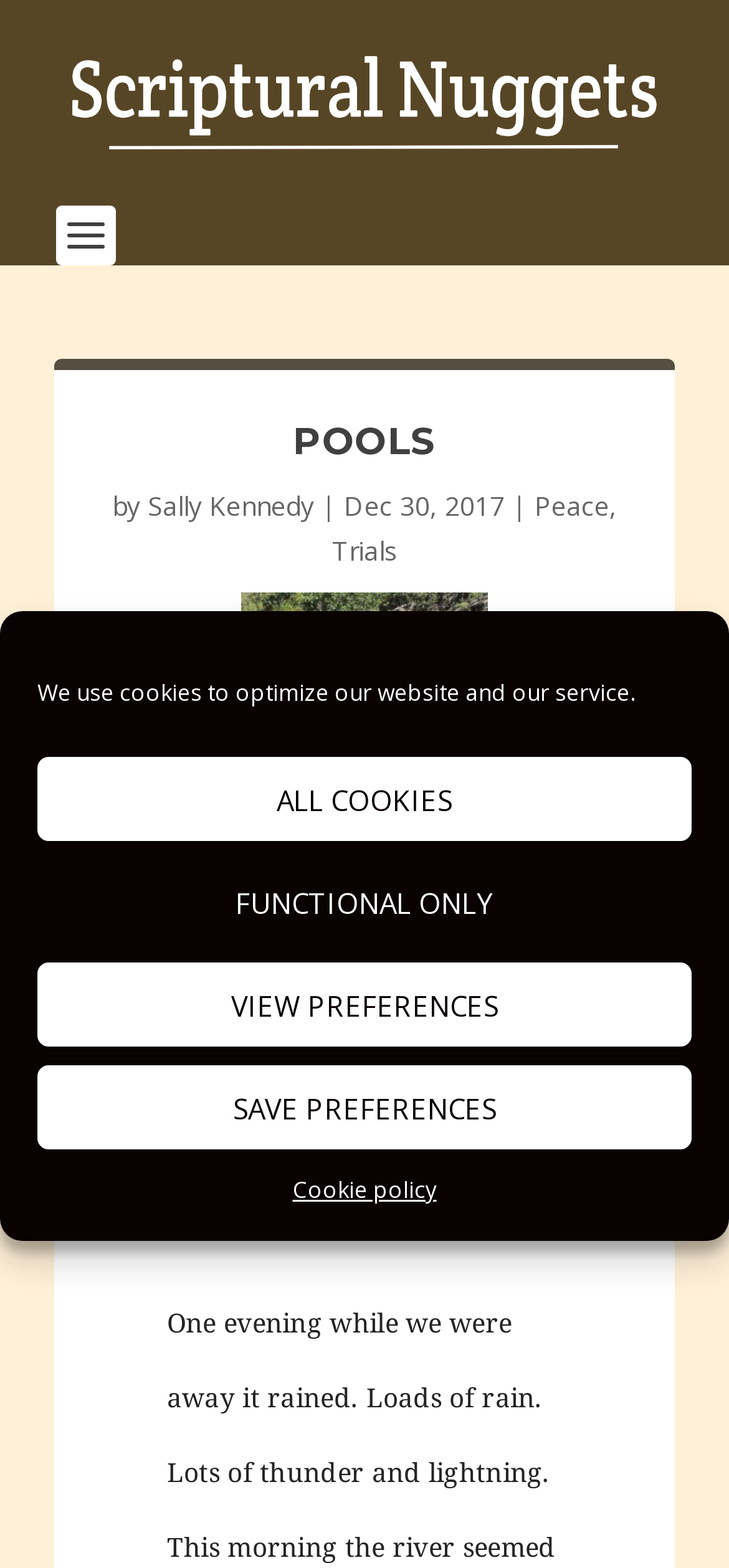Using the provided element description, identify the bounding box coordinates as (top-left x, top-left y, bottom-right x, bottom-right y). Ensure all values are between 0 and 1. Description: Trials

[0.455, 0.339, 0.545, 0.362]